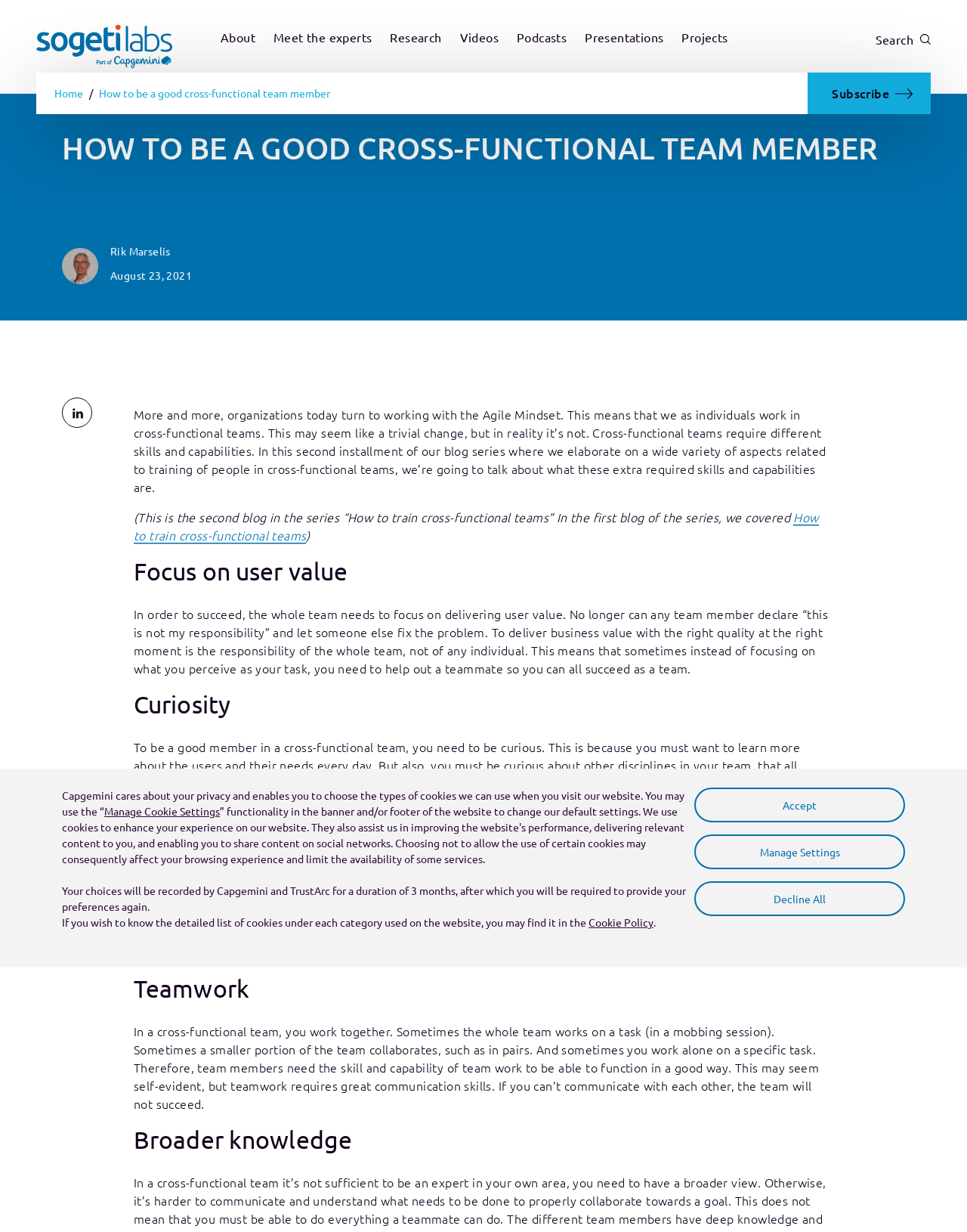Answer in one word or a short phrase: 
What is the date of the blog post?

August 23, 2021